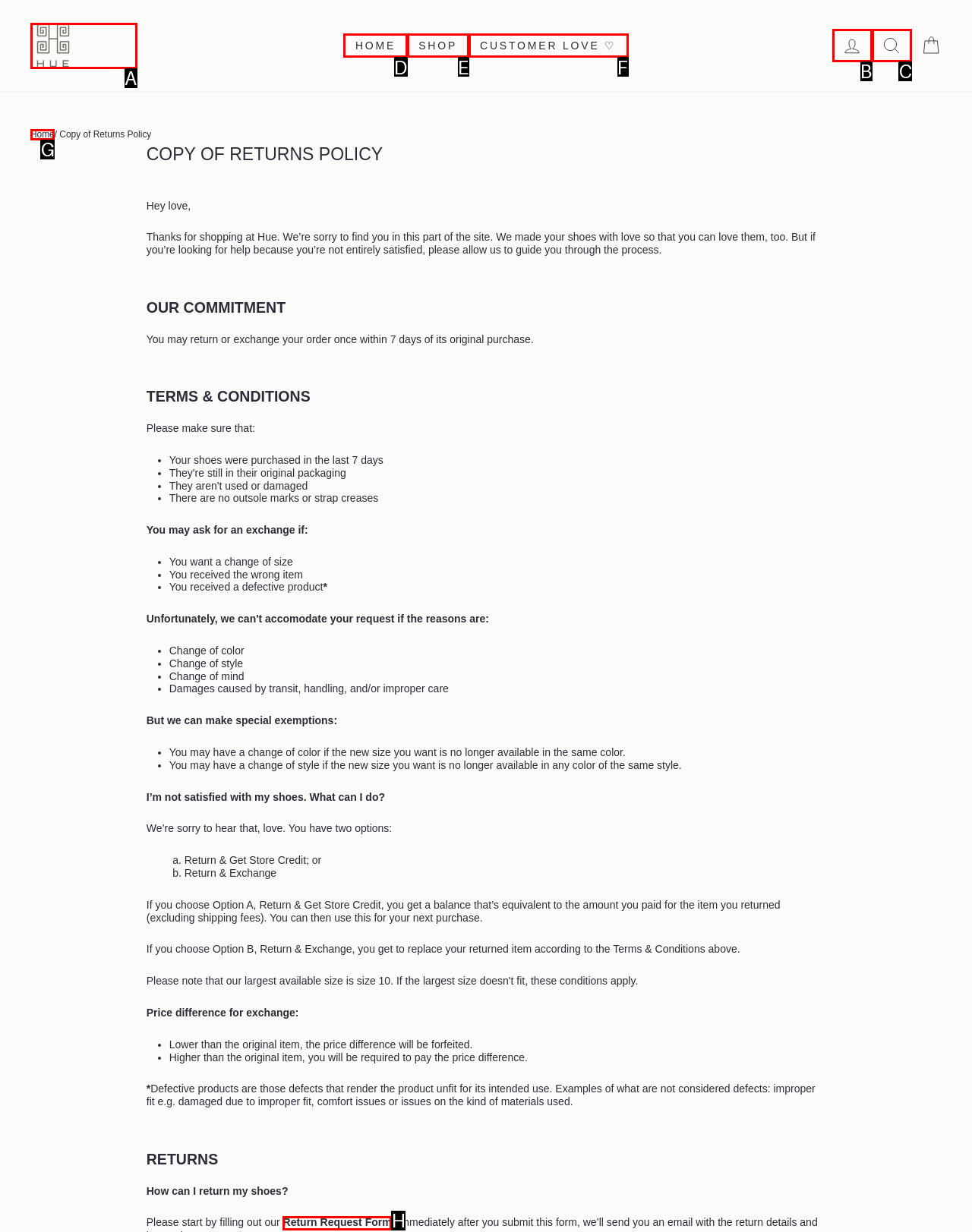Determine which UI element you should click to perform the task: Click on the 'SEARCH' link
Provide the letter of the correct option from the given choices directly.

C